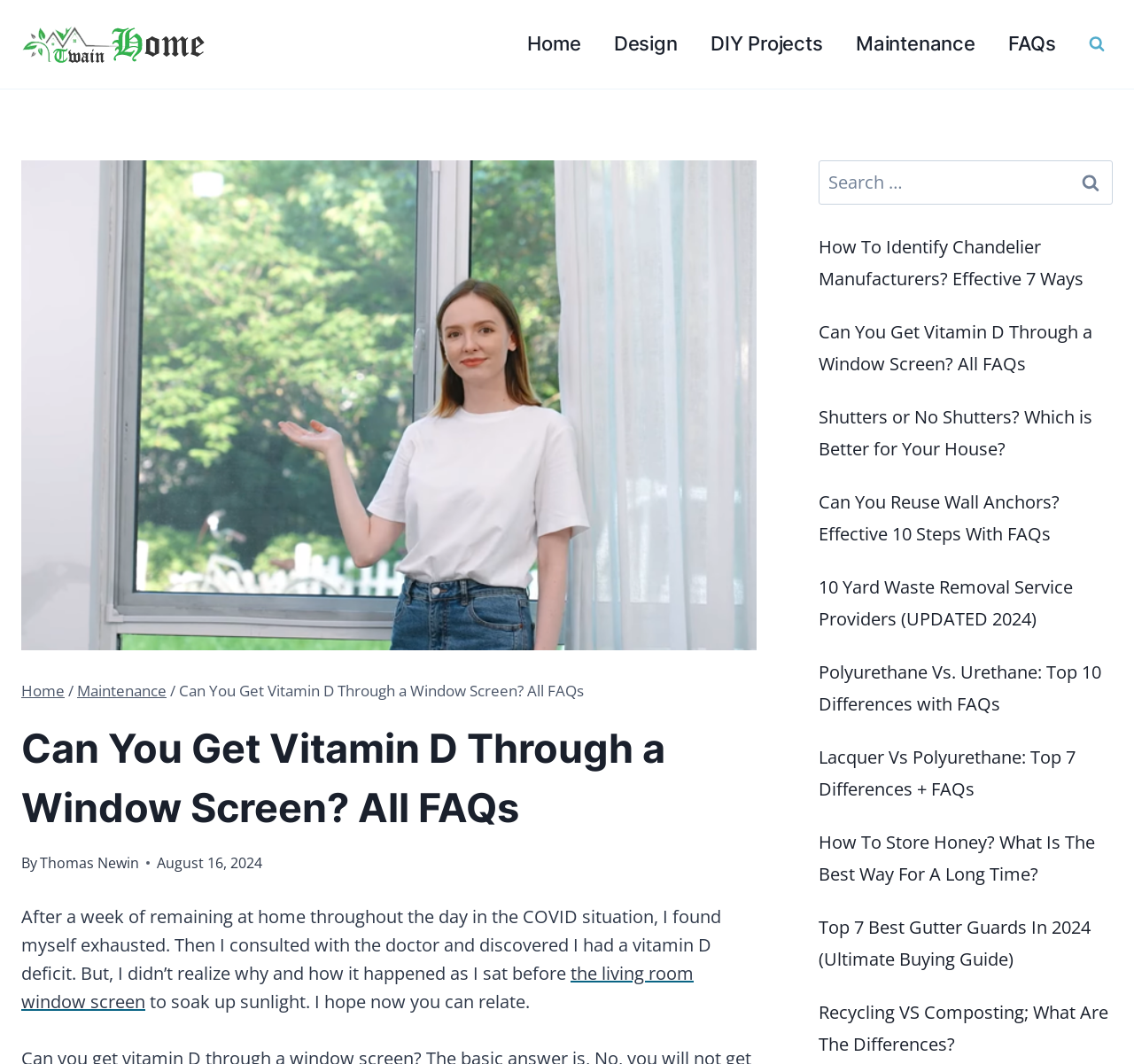Determine the bounding box coordinates of the region that needs to be clicked to achieve the task: "Read the 'How To Identify Chandelier Manufacturers?' article".

[0.722, 0.221, 0.955, 0.273]